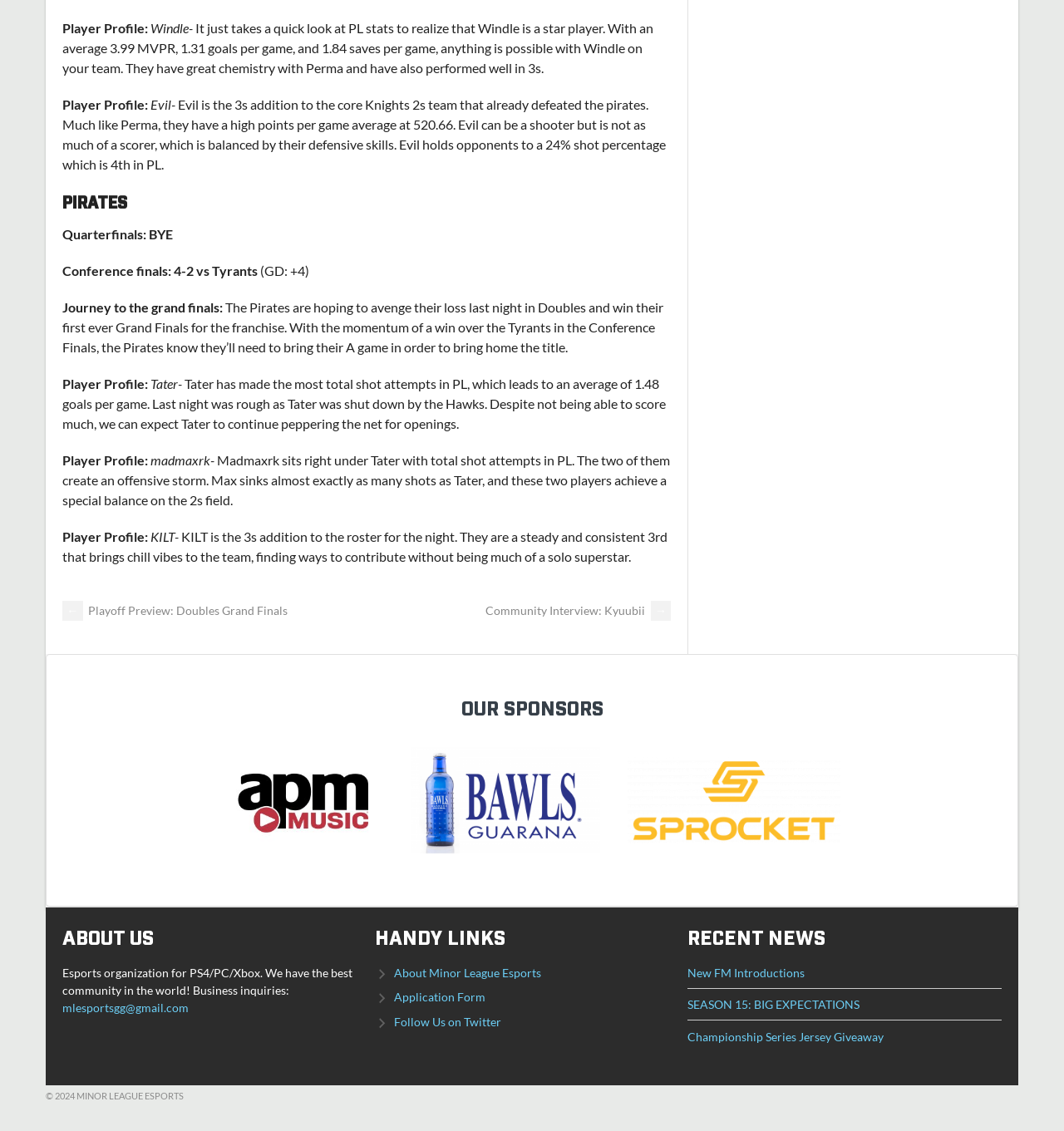Please specify the bounding box coordinates of the element that should be clicked to execute the given instruction: 'Click the '← Playoff Preview: Doubles Grand Finals' link'. Ensure the coordinates are four float numbers between 0 and 1, expressed as [left, top, right, bottom].

[0.059, 0.534, 0.27, 0.546]